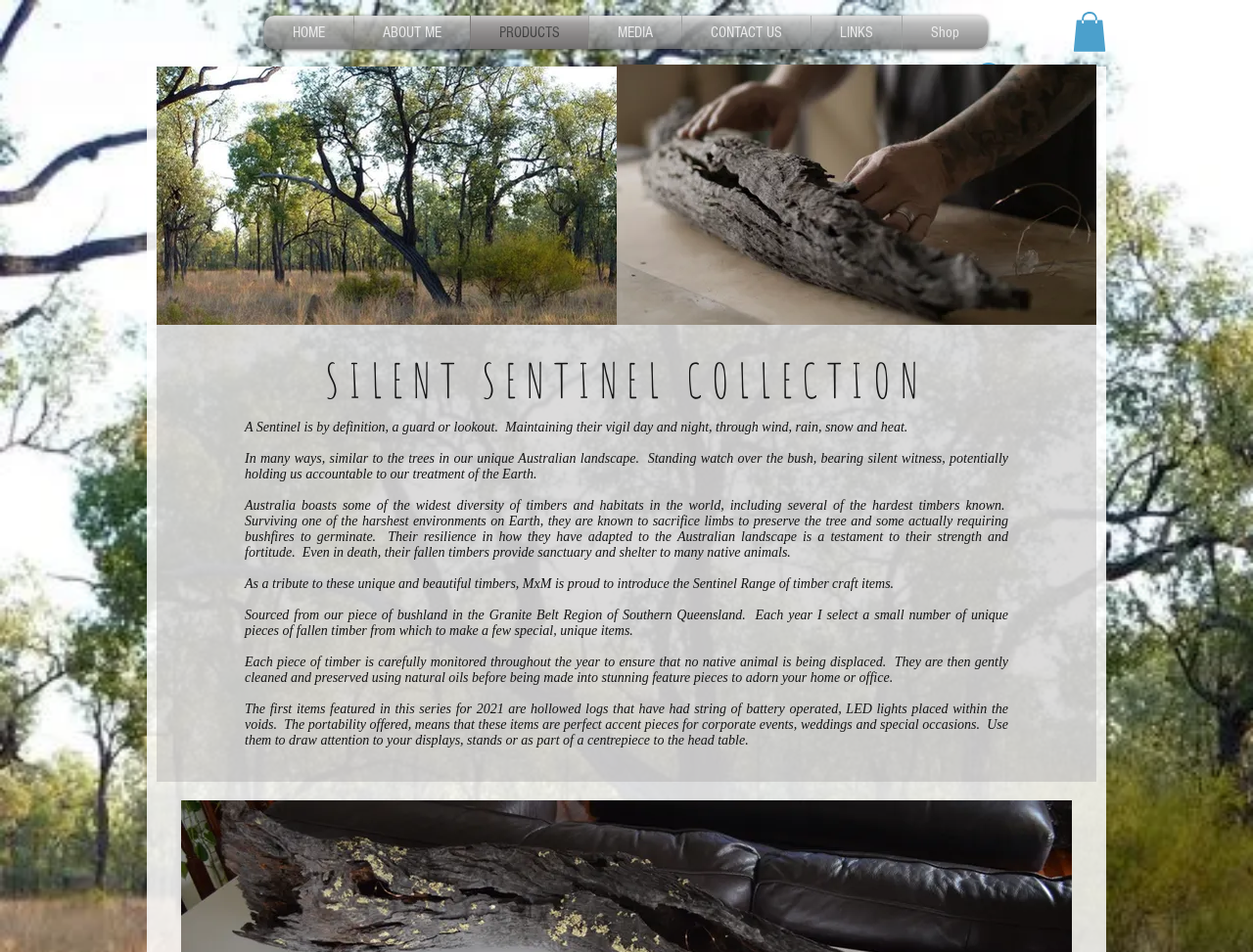Describe every aspect of the webpage comprehensively.

The webpage is about the Silent Sentinel Collection, a series of timber craft items. At the top, there is a navigation menu with 7 links: HOME, ABOUT ME, PRODUCTS, MEDIA, CONTACT US, LINKS, and Shop. Below the navigation menu, there are two buttons, one with an image and another with the text "Log In". 

On the left side of the page, there are two large images, one of Ironbark Forest and another of PTA - Veteran Testimonials - Matthew Lew. 

The main content of the page is divided into several sections. The first section has a heading "SILENT SENTINEL COLLECTION" and a brief description of what a sentinel is. The following sections describe the unique characteristics of Australian timbers, their resilience, and how they are sourced from a piece of bushland in Southern Queensland. 

The webpage also explains how each piece of timber is carefully monitored and preserved using natural oils before being made into feature pieces. The first items featured in this series are hollowed logs with LED lights placed within the voids, perfect for corporate events, weddings, and special occasions.